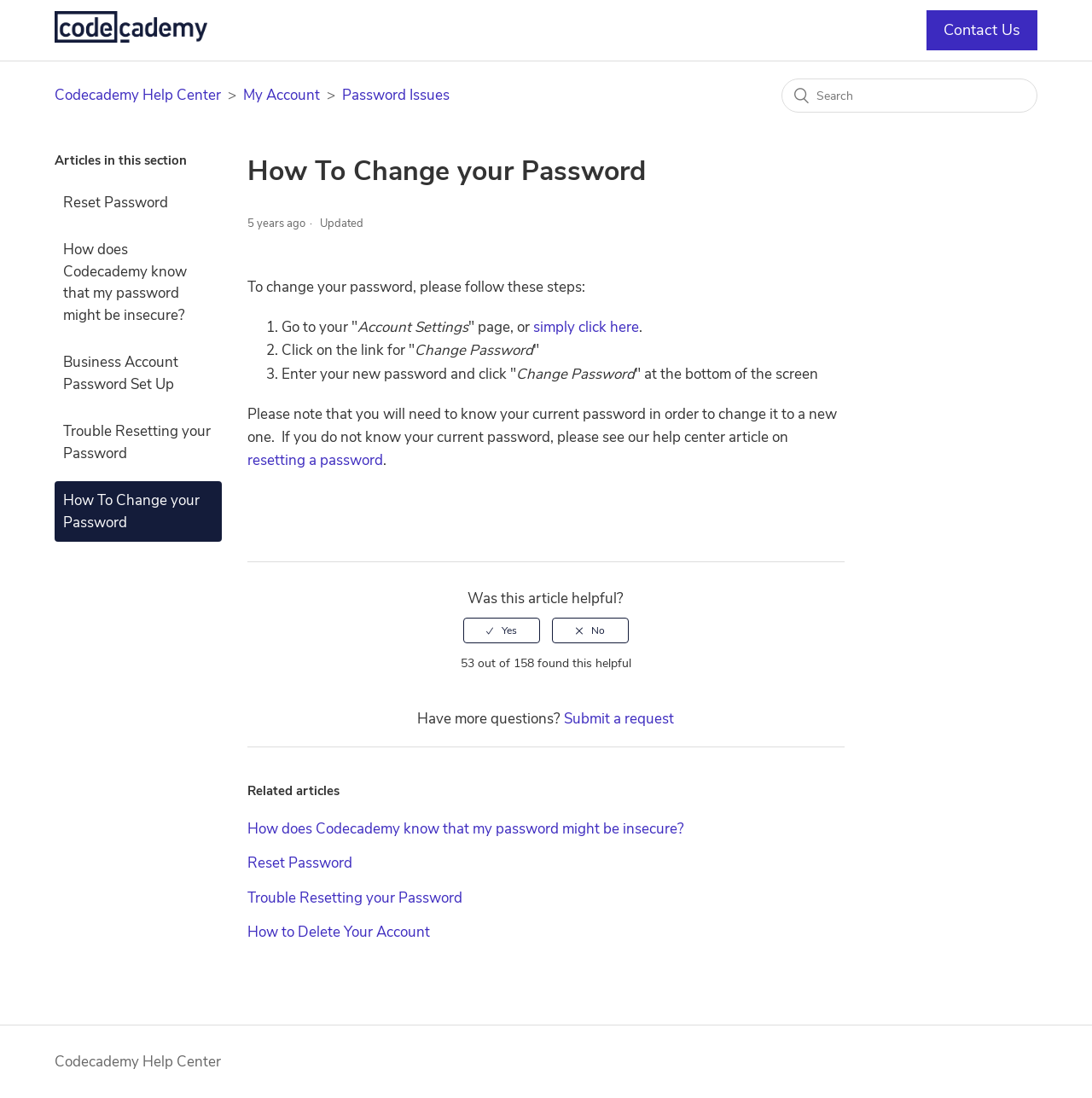Find the bounding box coordinates of the element you need to click on to perform this action: 'Search for help articles'. The coordinates should be represented by four float values between 0 and 1, in the format [left, top, right, bottom].

[0.716, 0.071, 0.95, 0.103]